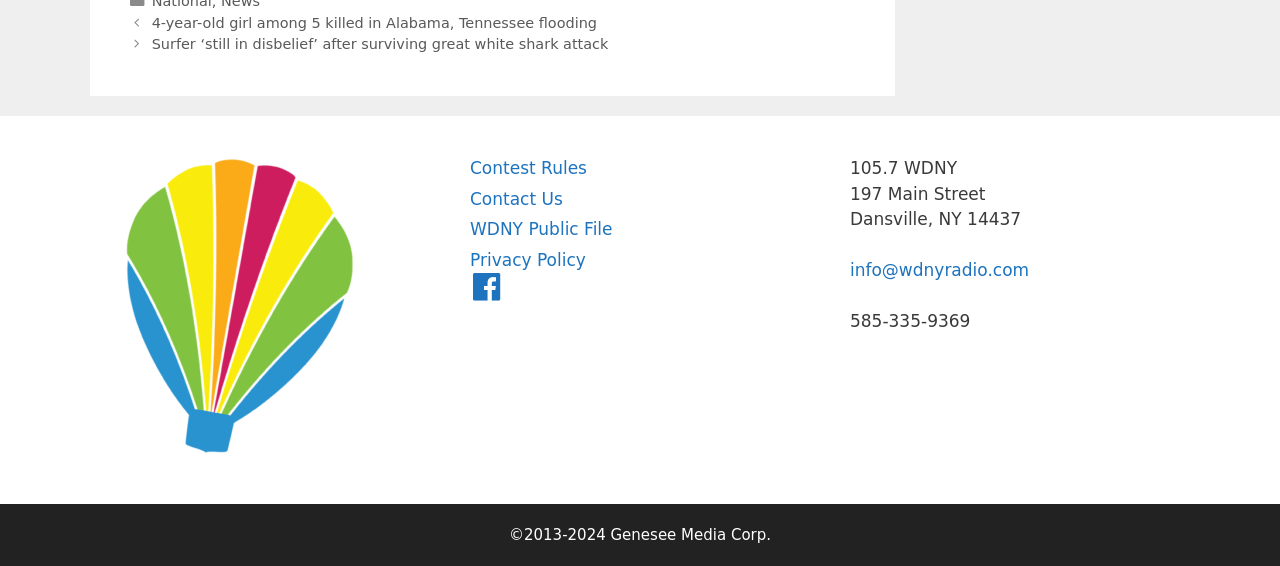Find the bounding box coordinates for the area that must be clicked to perform this action: "Read news about 4-year-old girl among 5 killed in Alabama, Tennessee flooding".

[0.118, 0.026, 0.466, 0.054]